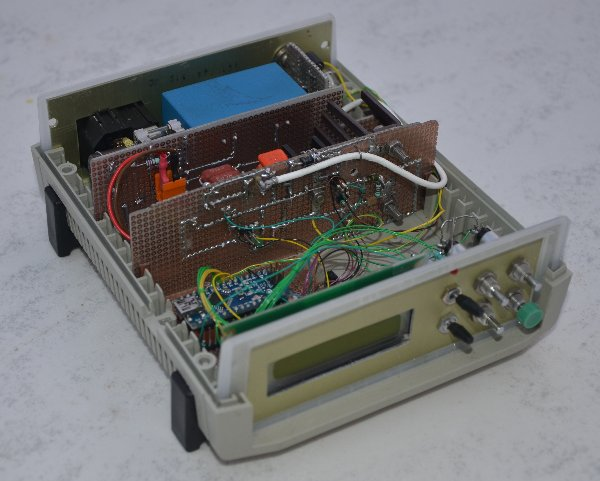Generate an elaborate caption that includes all aspects of the image.

The image showcases an open controller device, featuring a detailed view of its internals. The main circuit board is visibly populated with various electronic components, including a light blue relay and other connectors, which are connected by a web of colorful wires. The device includes an LCD display at the front, flanked by a set of control knobs and buttons, one of which is prominently green. 

This controller is designed using an Arduino Nano V3, as indicated by the surrounding textual details. It aims to operate in conjunction with a Diseqc 1.2 compatible HH motor for satellite positioning, highlighting its functionality in driving mechanisms for precise adjustments. This innovative design allows for multiple positioning and driving modes, enhancing its adaptability for various applications in satellite navigation and control.